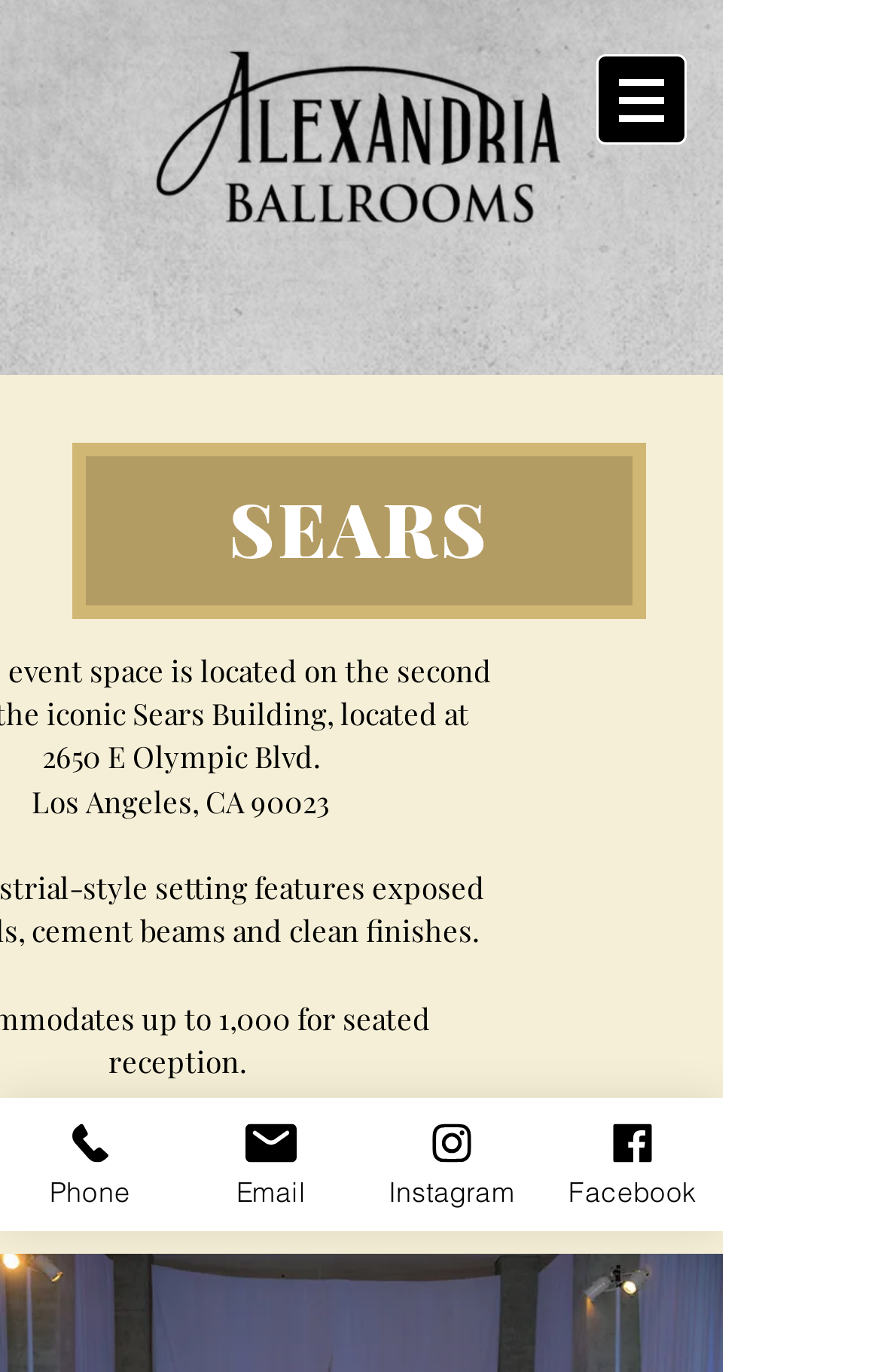What is the name of the company?
Based on the content of the image, thoroughly explain and answer the question.

The text 'SEARS' is prominently displayed on the webpage, suggesting that it is the name of the company or organization.